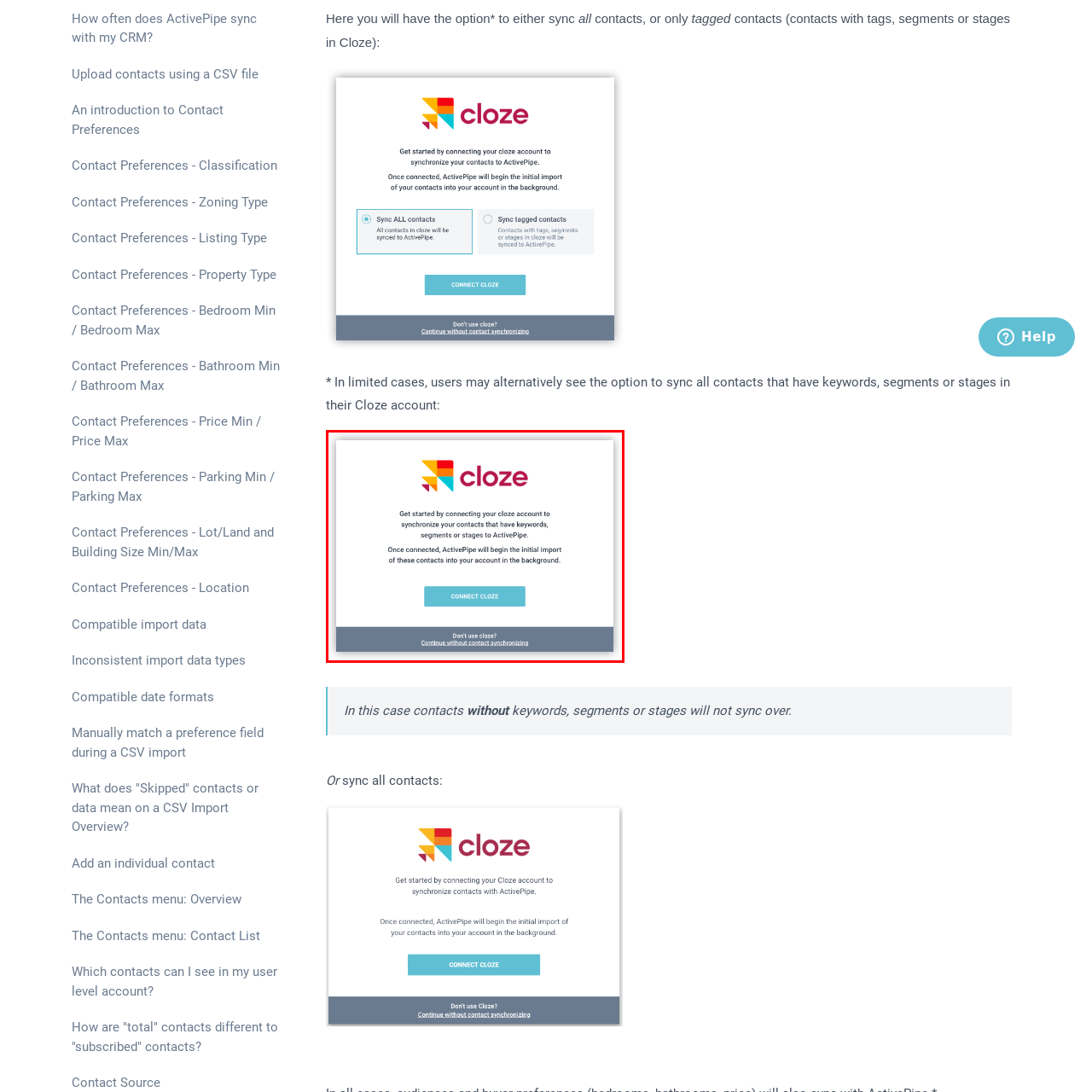Look at the image inside the red box and answer the question with a single word or phrase:
What is the alternative option for users who do not use Cloze?

Continue without contact synchronizing